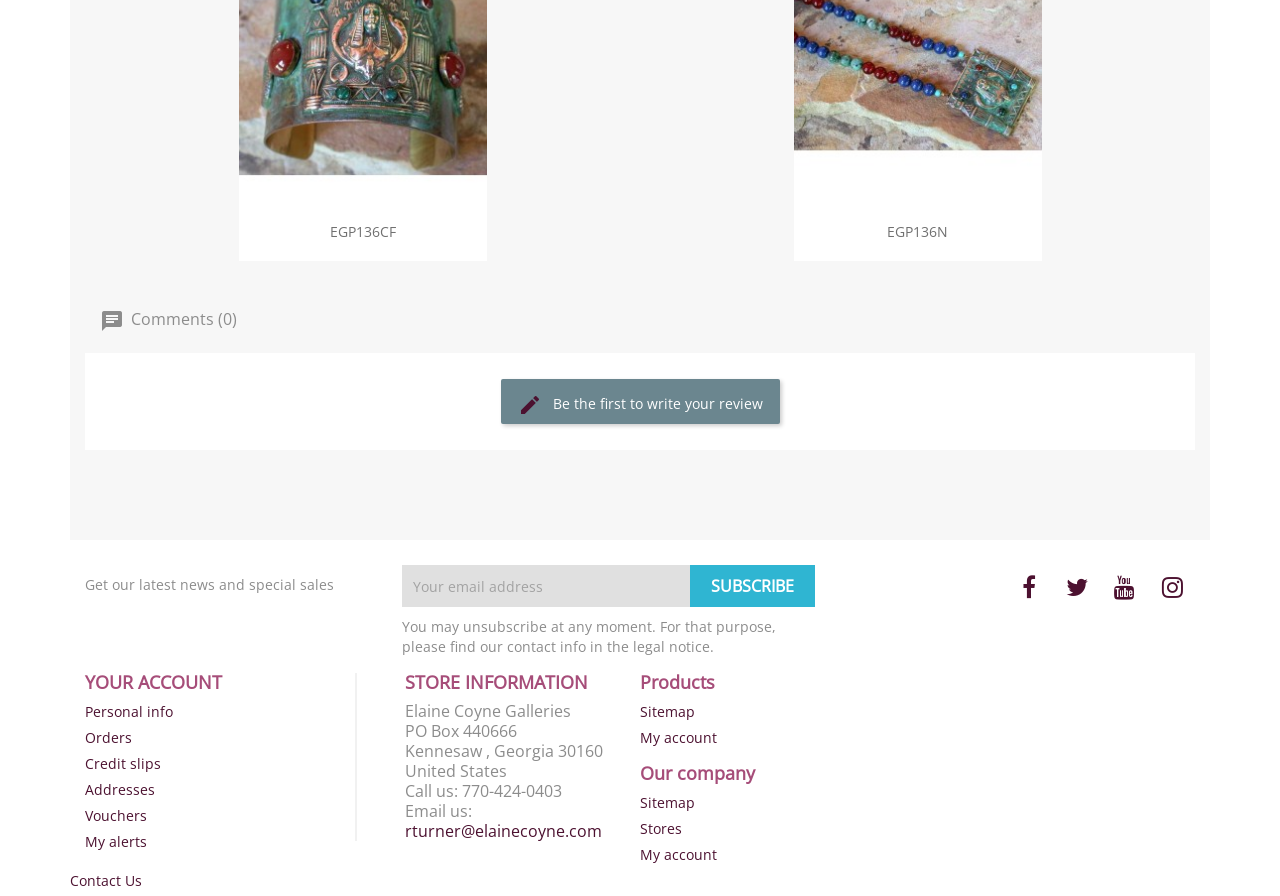Could you highlight the region that needs to be clicked to execute the instruction: "Subscribe to newsletter"?

[0.539, 0.631, 0.637, 0.678]